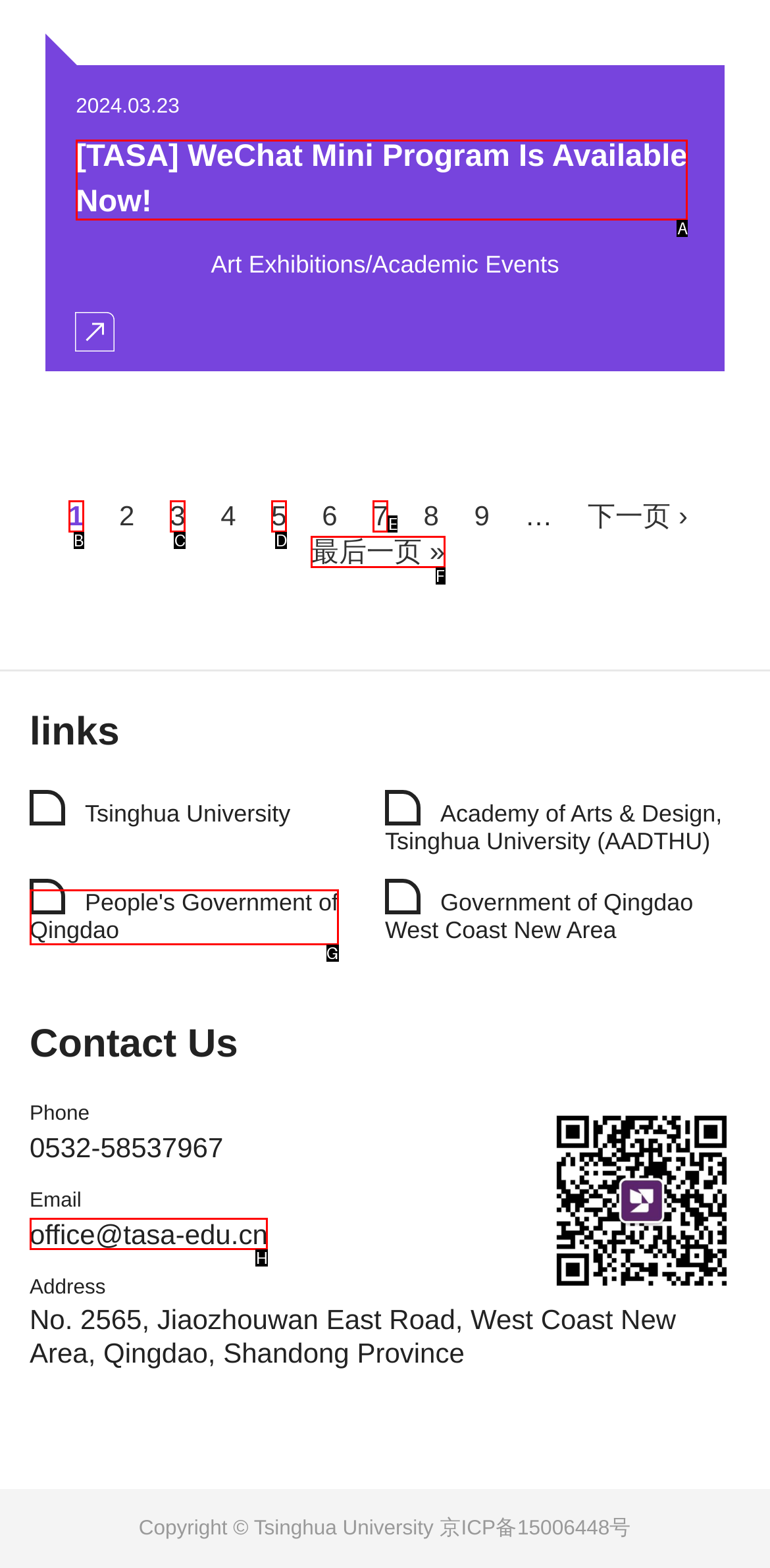Identify which HTML element matches the description: Current page 1
Provide your answer in the form of the letter of the correct option from the listed choices.

B